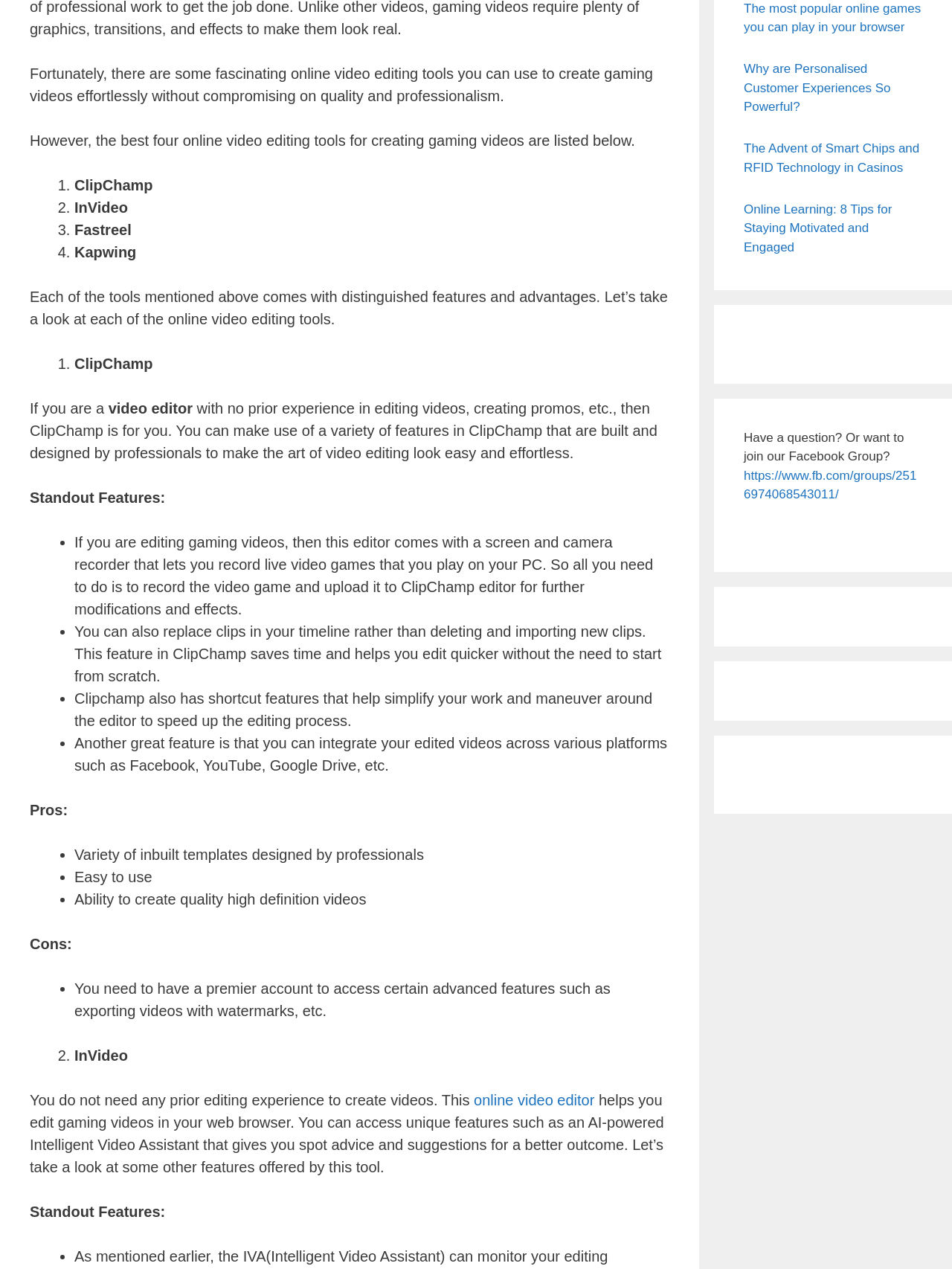Locate the bounding box coordinates of the UI element described by: "online video editor". The bounding box coordinates should consist of four float numbers between 0 and 1, i.e., [left, top, right, bottom].

[0.498, 0.86, 0.629, 0.873]